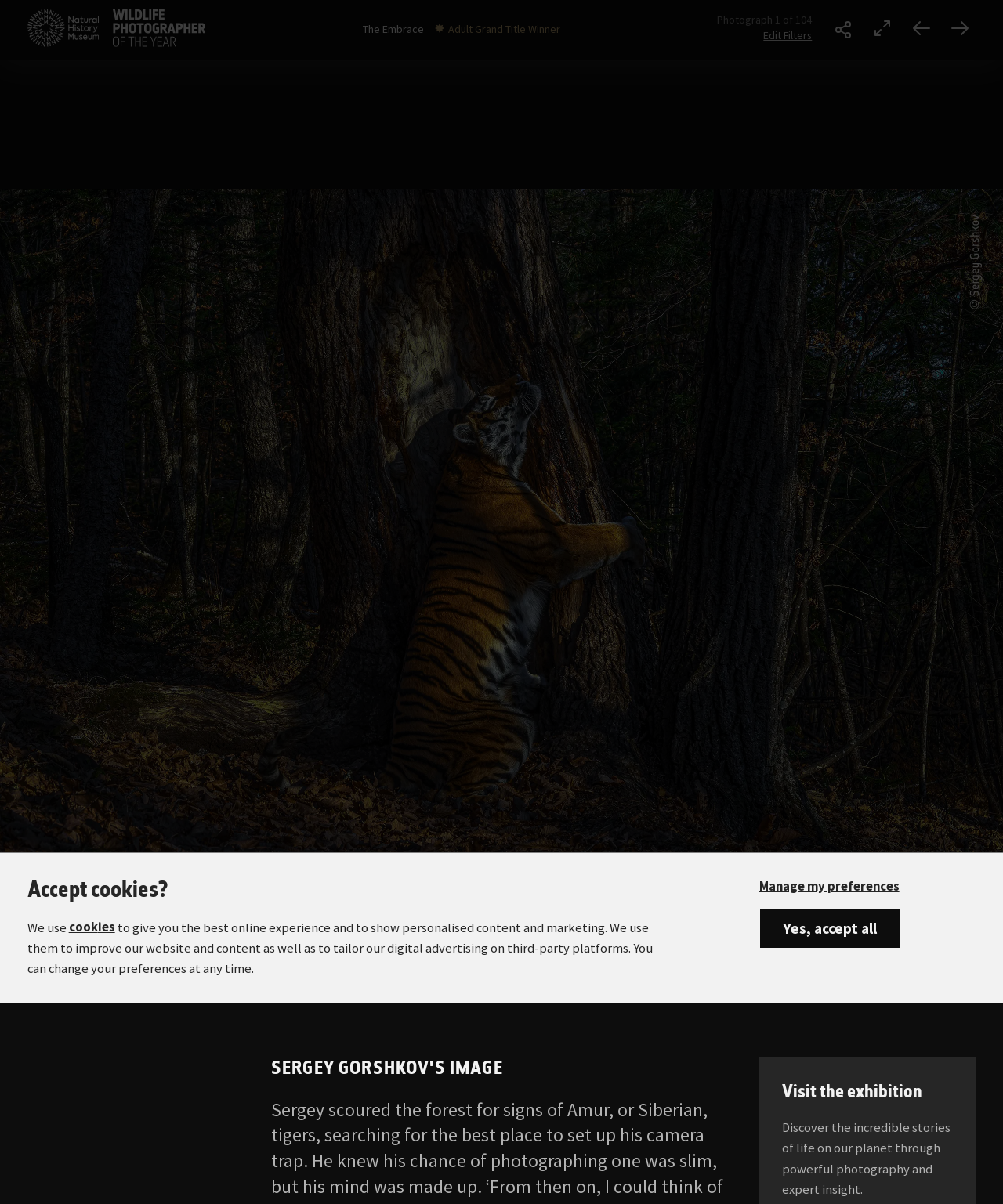Please find the bounding box coordinates of the element that you should click to achieve the following instruction: "Go to next image in set". The coordinates should be presented as four float numbers between 0 and 1: [left, top, right, bottom].

[0.942, 0.011, 0.973, 0.039]